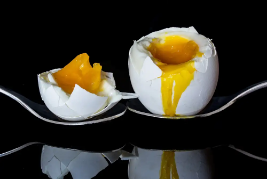Give a thorough and detailed caption for the image.

The image showcases two soft-boiled eggs nestled in silver spoons, with their shells beautifully cracked open to reveal vibrant golden yolks. One egg has a partially intact shell, while the other displays a smooth, runny yolk that glistens against the dark reflective surface beneath. This appetizing presentation highlights the delicacy and simplicity of achieving the perfect soft-boiled egg, making it an enticing visual for culinary enthusiasts. The image complements the article titled "How Long To Soft Boil An Egg," which offers timing tips for preparing soft-boiled eggs, showcasing this classic breakfast staple that enhances the continental breakfast experience.